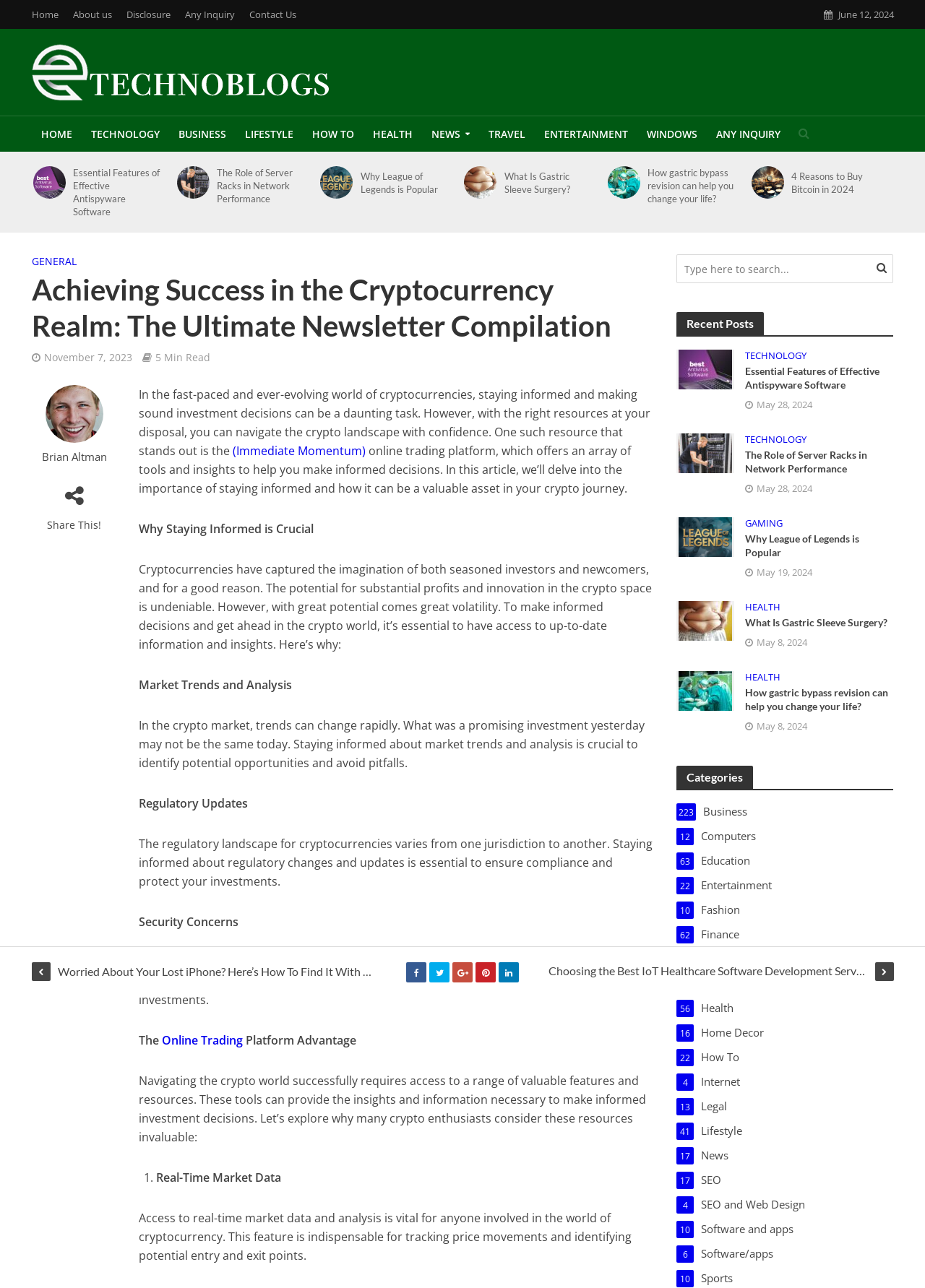Please look at the image and answer the question with a detailed explanation: What is the title of the article?

I found the title of the article in a HeaderAsNonLandmark element with bounding box coordinates [0.034, 0.197, 0.667, 0.267], which is 'Achieving Success in the Cryptocurrency Realm: The Ultimate Newsletter Compilation'.